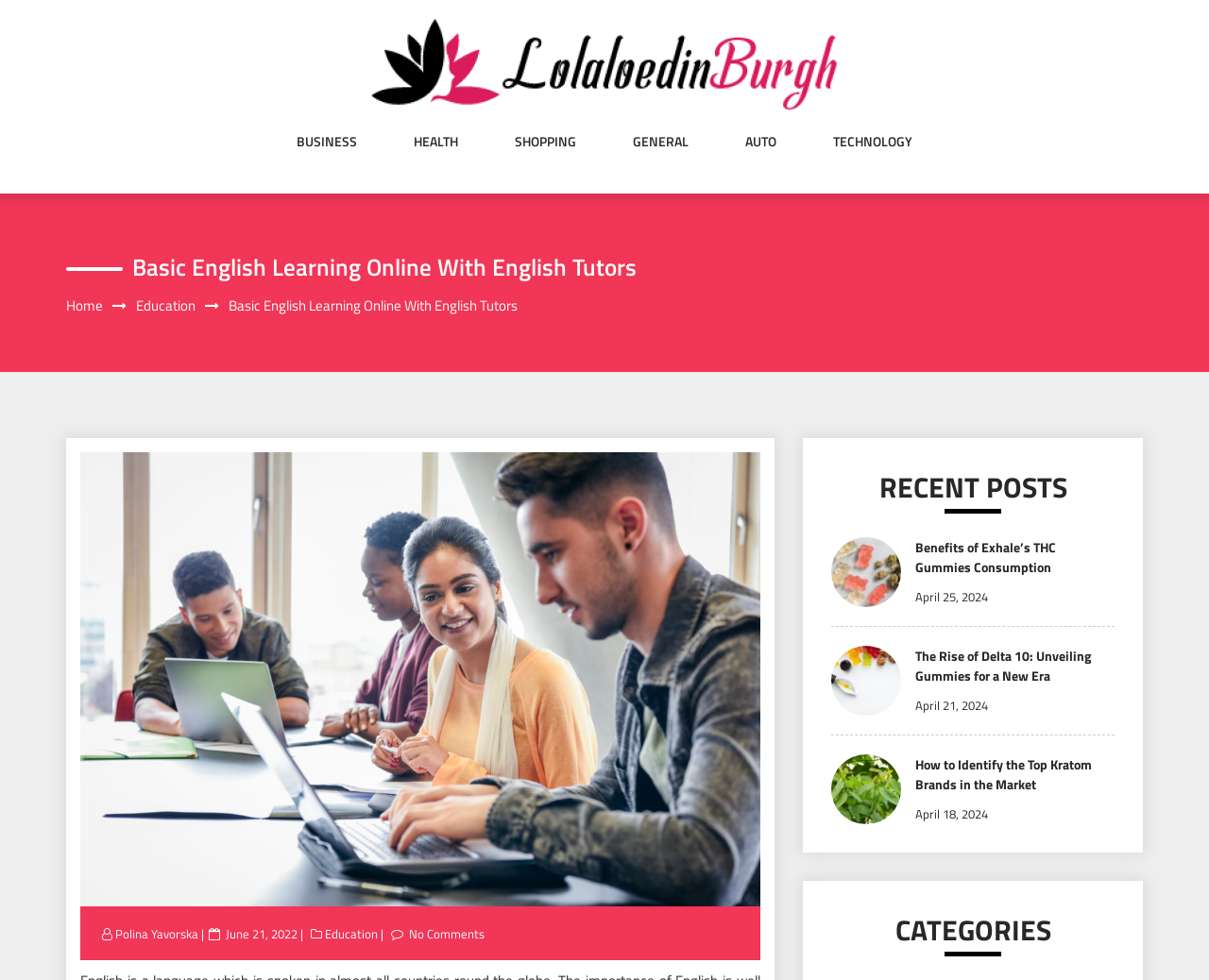Specify the bounding box coordinates of the element's area that should be clicked to execute the given instruction: "Click on the Lolaloedin Burgh link". The coordinates should be four float numbers between 0 and 1, i.e., [left, top, right, bottom].

[0.307, 0.059, 0.693, 0.082]